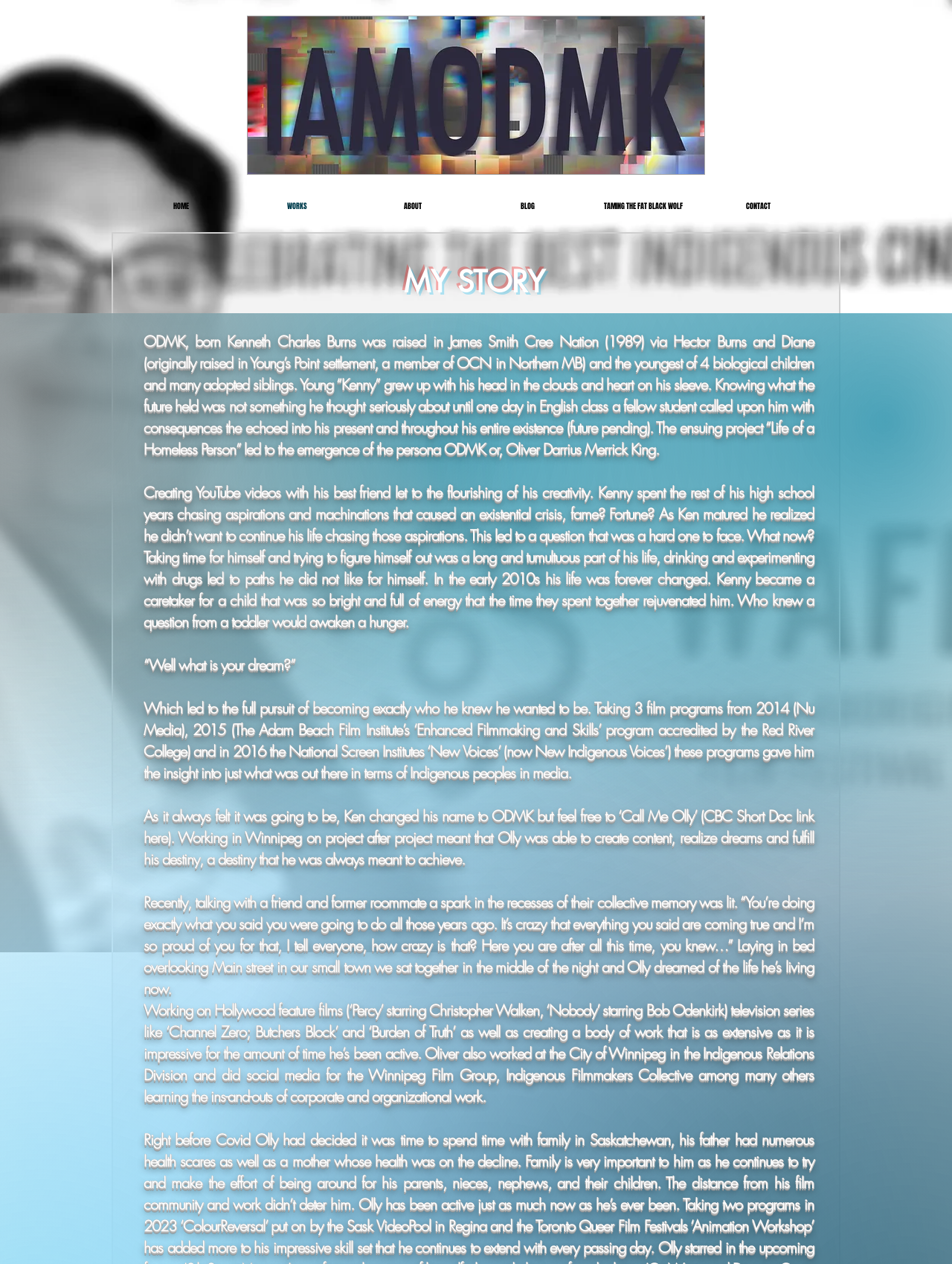Describe the webpage meticulously, covering all significant aspects.

The webpage is about ODMK, a person who shares their life story and experiences. At the top of the page, there is a banner image with a glitch art style, followed by a navigation menu with links to different sections of the website, including HOME, WORKS, ABOUT, BLOG, TAMING THE FAT BLACK WOLF, and CONTACT.

Below the navigation menu, there is a heading "MY STORY" that introduces ODMK's life story. The story is divided into several paragraphs, each describing a significant event or period in ODMK's life. The text is written in a conversational tone, making it feel like ODMK is sharing their story directly with the reader.

The story begins with ODMK's childhood, where they grew up with a vivid imagination and a desire to create. It then moves on to their high school years, where they started creating YouTube videos with their best friend, which led to an existential crisis. The story takes a turn when ODMK becomes a caretaker for a child, which inspires them to pursue their dreams.

The rest of the story describes ODMK's journey in the film industry, where they took several film programs and worked on various projects, including Hollywood feature films and television series. The story concludes with ODMK reflecting on their accomplishments and how they have fulfilled their destiny.

Throughout the page, there are no other images besides the banner image at the top. The focus is on ODMK's life story, which is presented in a clear and easy-to-follow manner.